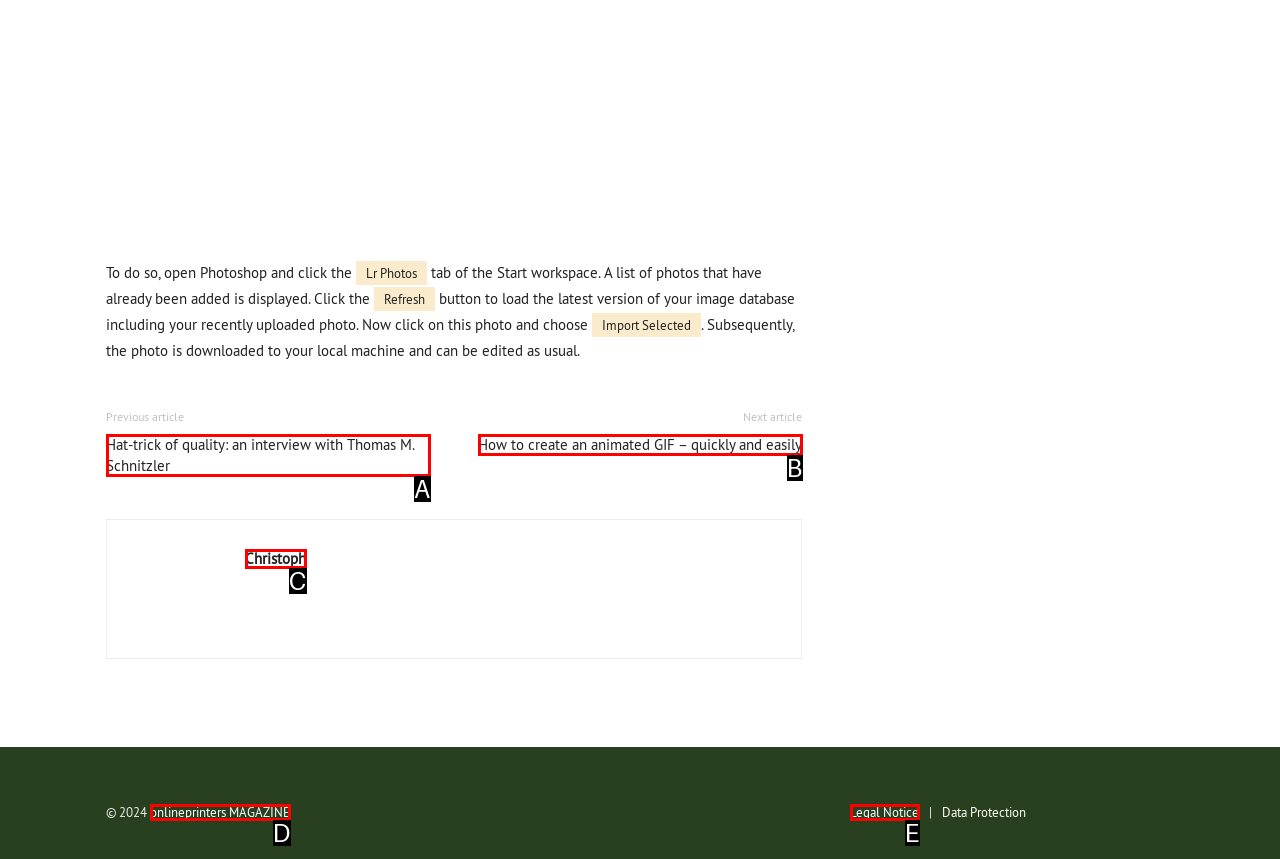Which UI element corresponds to this description: Christoph
Reply with the letter of the correct option.

C